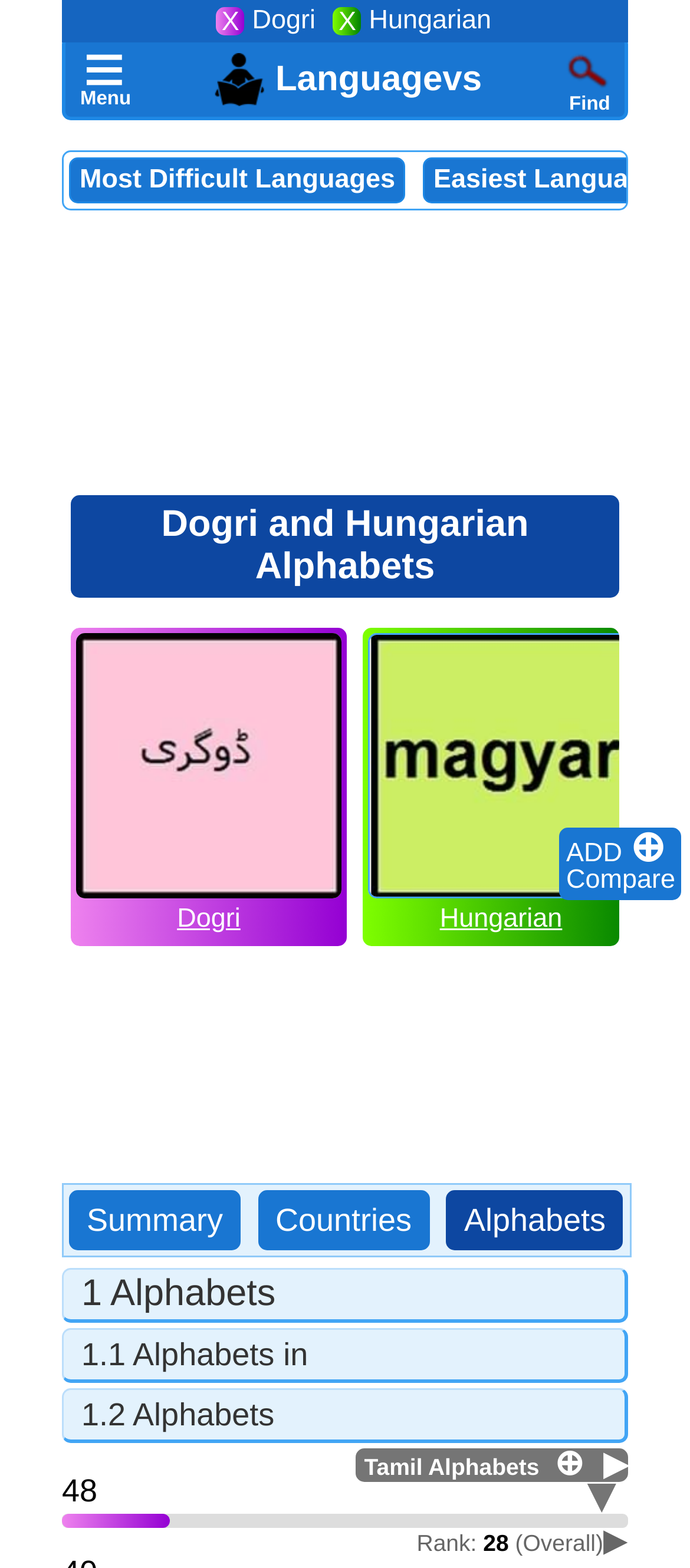Please find the top heading of the webpage and generate its text.

Dogri and Hungarian Alphabets